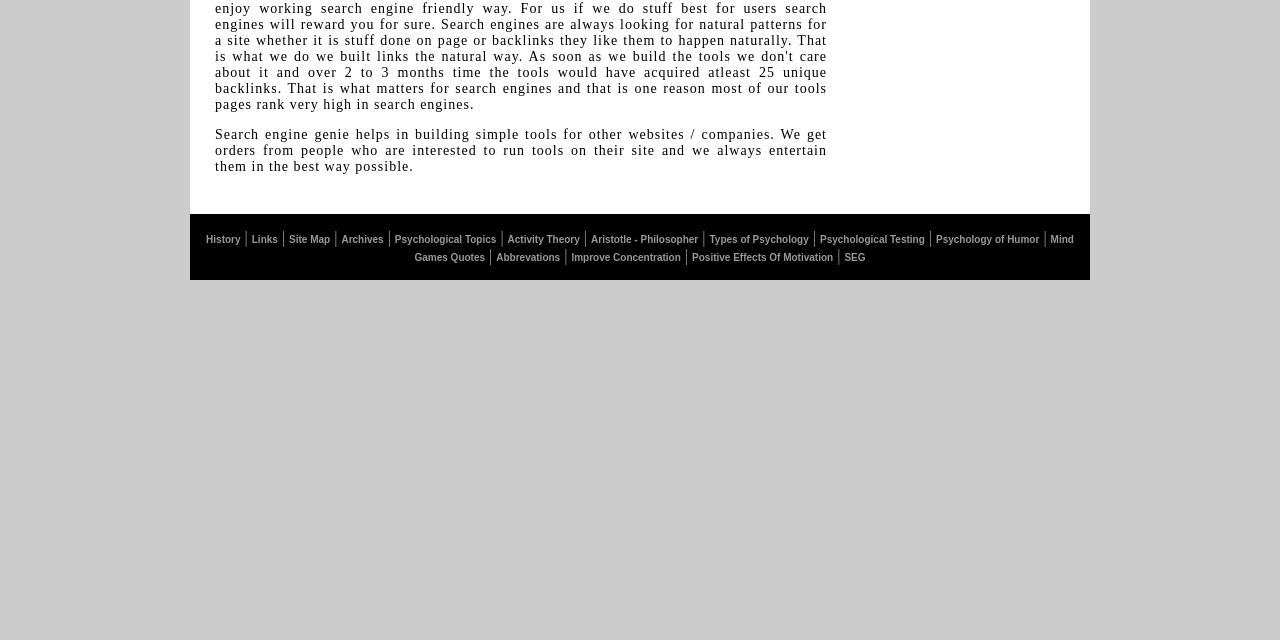Using the given description, provide the bounding box coordinates formatted as (top-left x, top-left y, bottom-right x, bottom-right y), with all values being floating point numbers between 0 and 1. Description: Psychology of Humor

[0.731, 0.365, 0.812, 0.382]